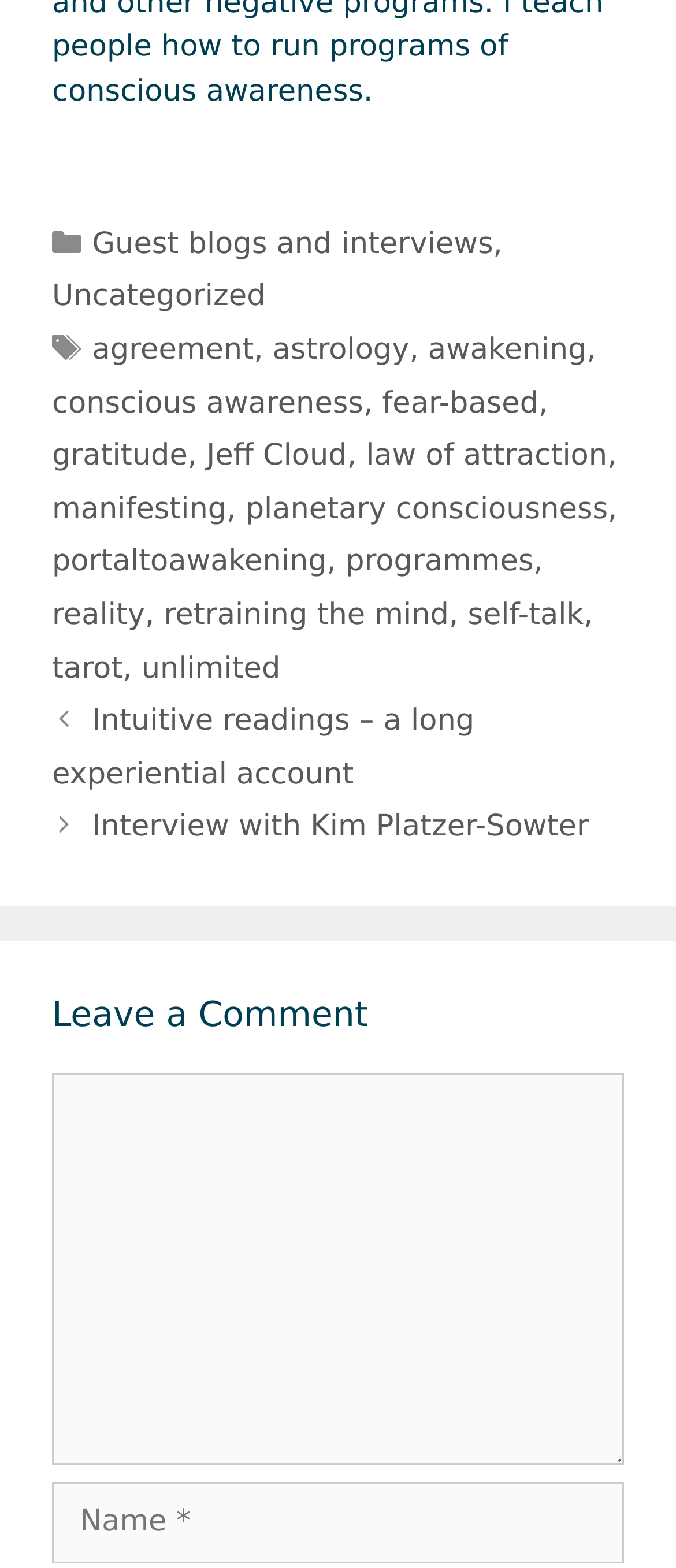Locate the bounding box coordinates of the item that should be clicked to fulfill the instruction: "Click on the 'Intuitive readings – a long experiential account' link".

[0.077, 0.449, 0.702, 0.505]